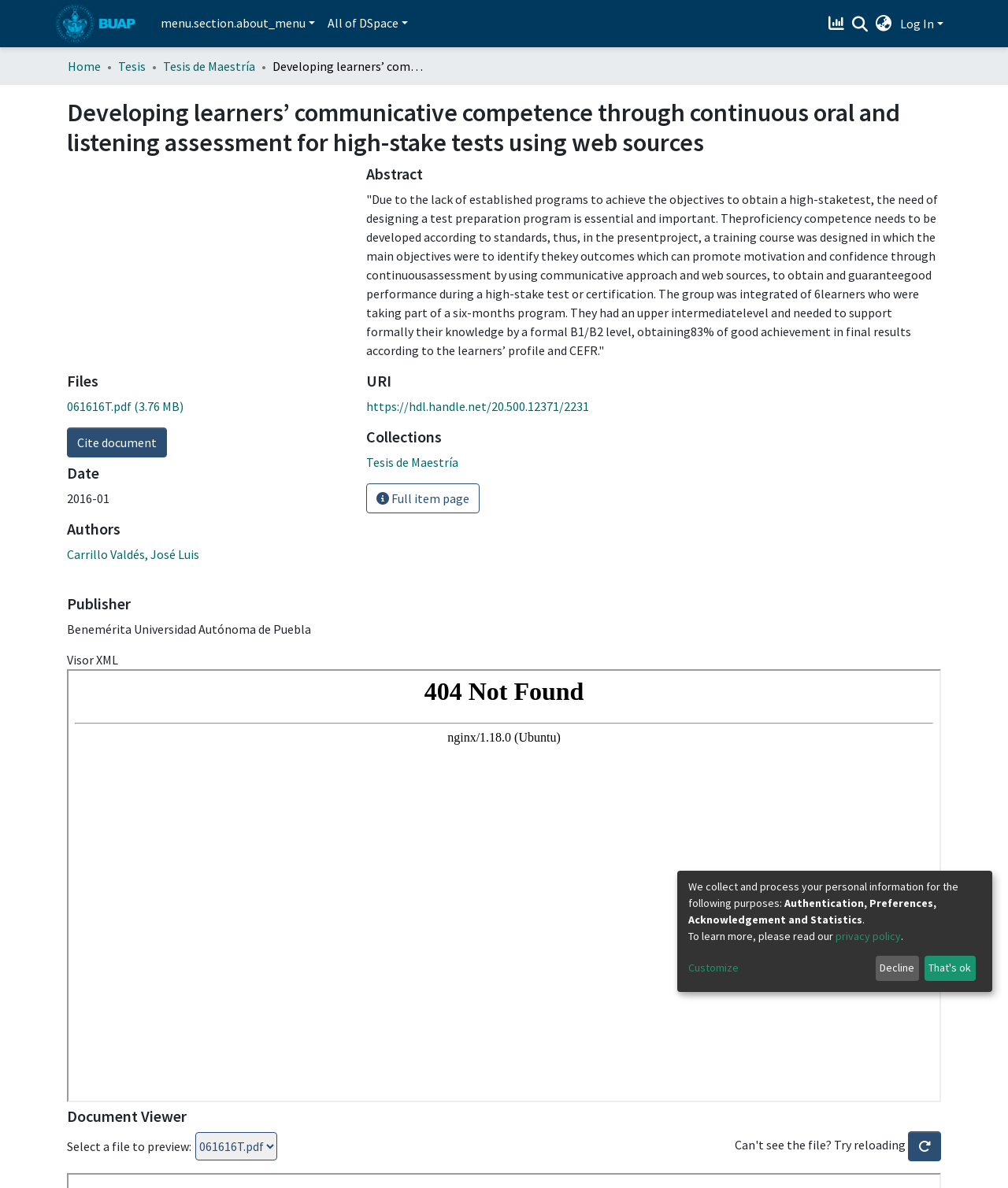Please find the bounding box coordinates of the clickable region needed to complete the following instruction: "Cite the document". The bounding box coordinates must consist of four float numbers between 0 and 1, i.e., [left, top, right, bottom].

[0.066, 0.36, 0.166, 0.385]